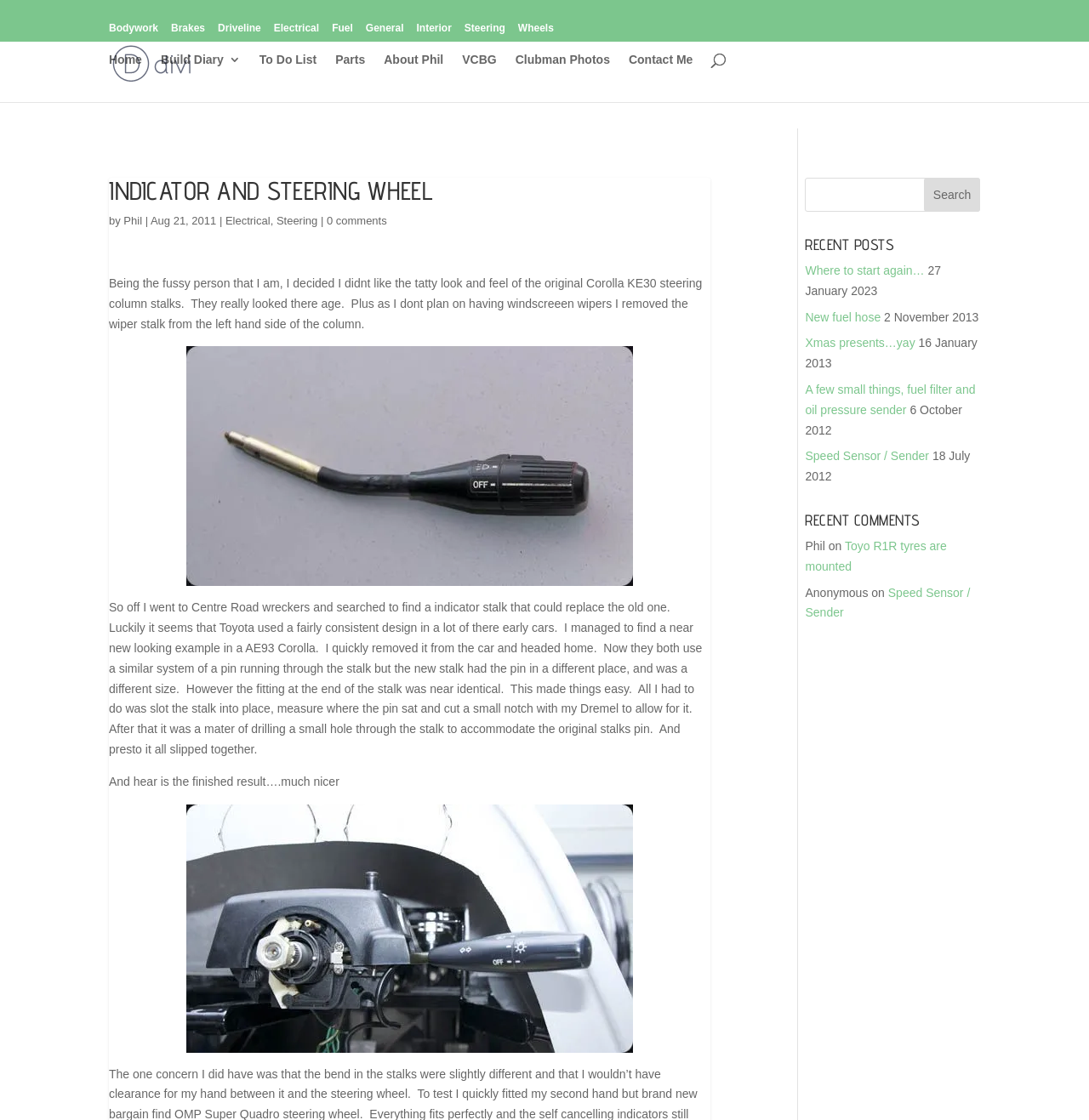Identify the bounding box coordinates for the UI element mentioned here: "Interior". Provide the coordinates as four float values between 0 and 1, i.e., [left, top, right, bottom].

[0.382, 0.007, 0.415, 0.036]